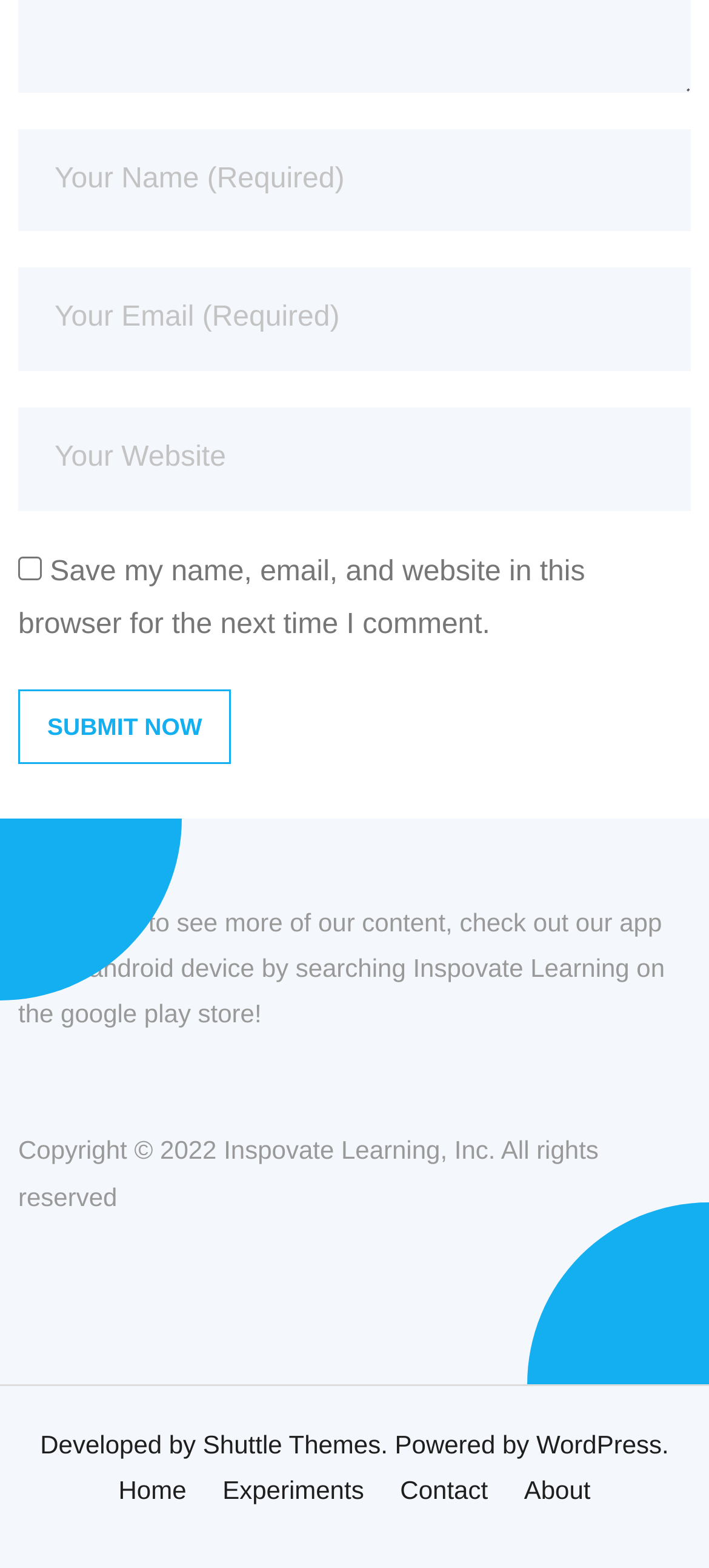Please determine the bounding box coordinates for the UI element described here. Use the format (top-left x, top-left y, bottom-right x, bottom-right y) with values bounded between 0 and 1: name="url" placeholder="Your Website"

[0.026, 0.26, 0.974, 0.326]